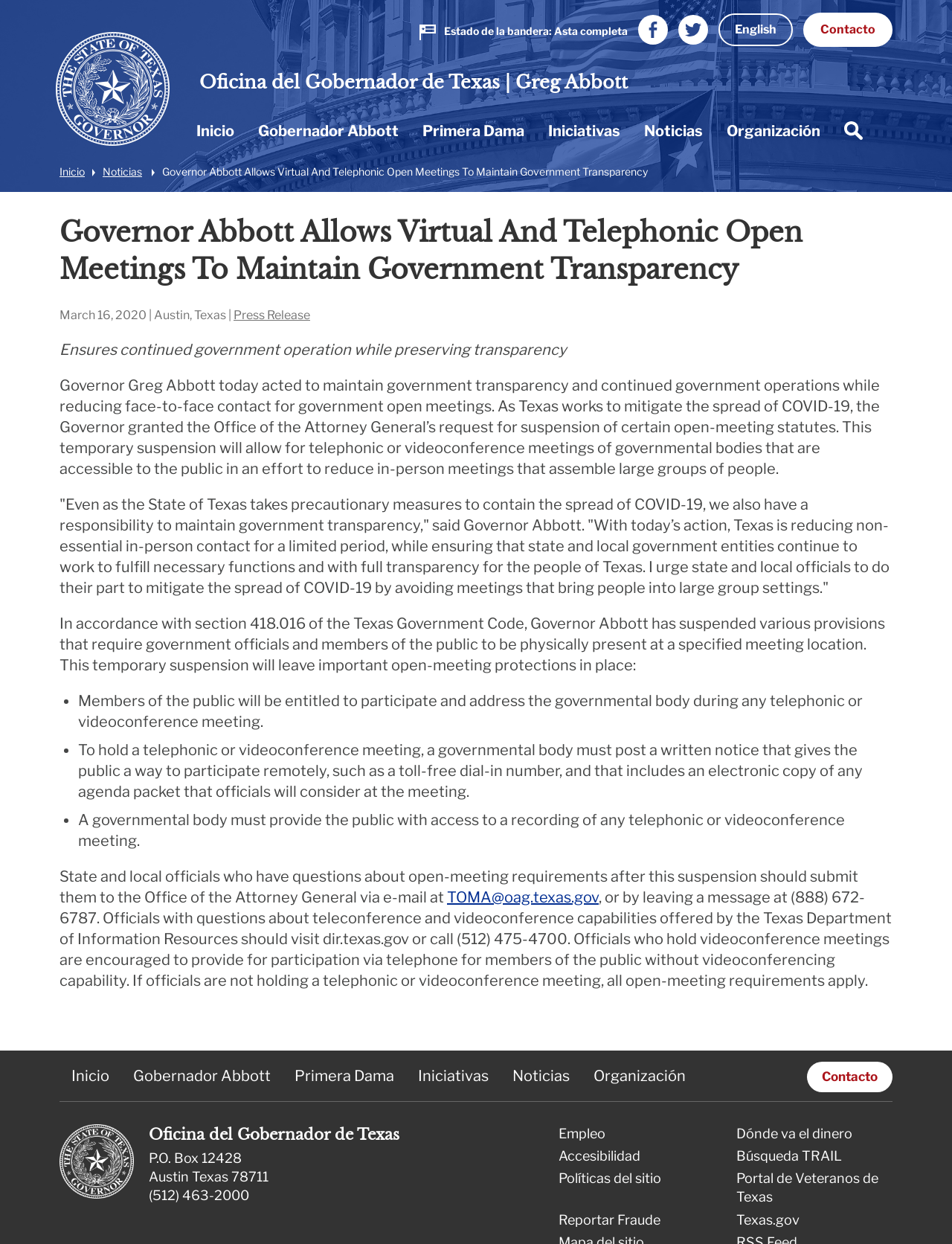Can you find the bounding box coordinates for the element to click on to achieve the instruction: "Read the latest news"?

[0.664, 0.089, 0.751, 0.121]